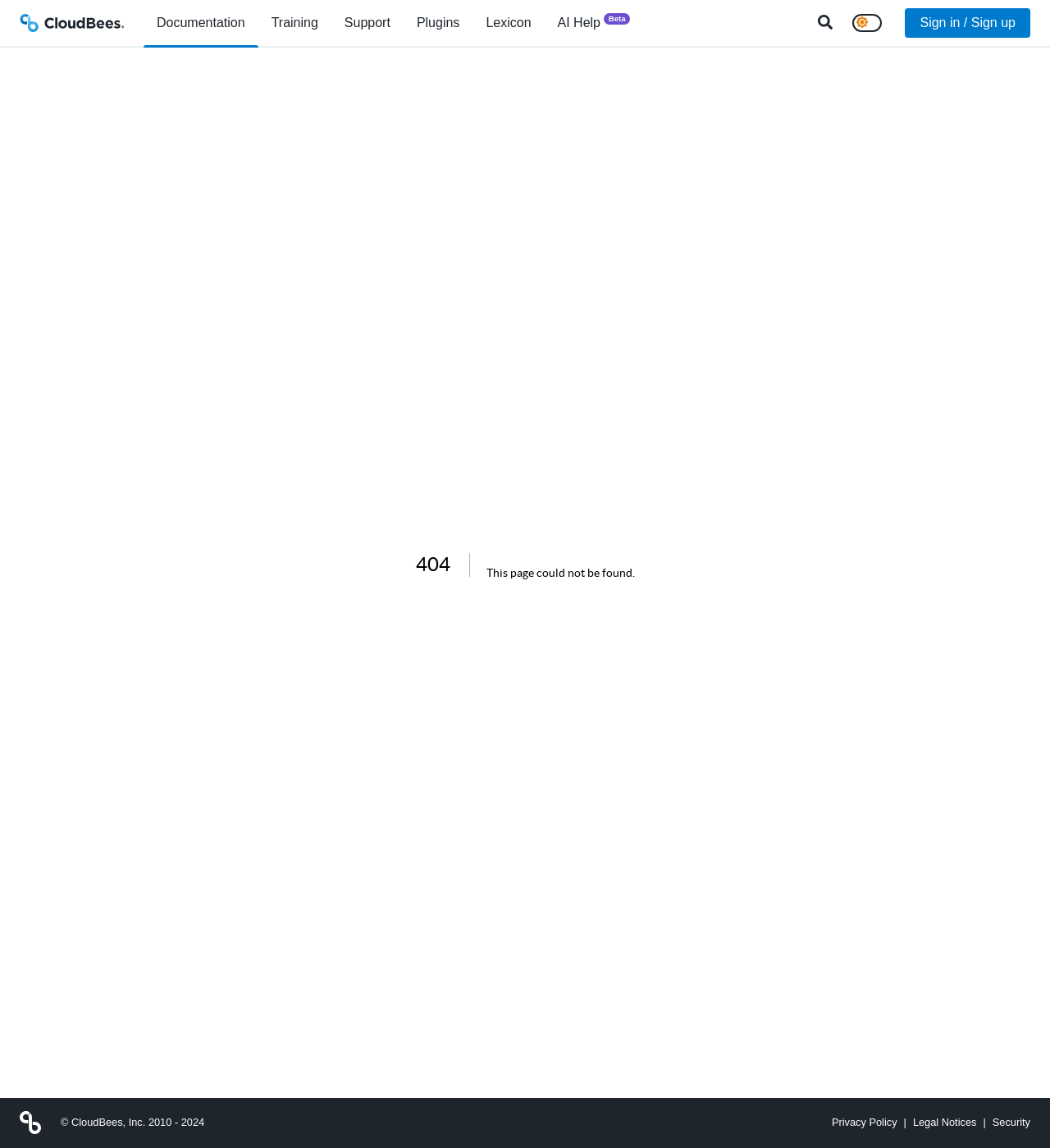Generate a thorough caption detailing the webpage content.

This webpage displays a 404 error message, indicating that the requested page could not be found. At the top left corner, there is a small image and a link. Below this, a horizontal menubar spans across the page, containing several menu items and links. The menu items are labeled "Toggle navigation" and have dropdown menus with options such as "Documentation", "Plugins", and "Lexicon". There are also links to "Training", "Support", and "AI Help Beta" on the menubar.

In the center of the page, there are two headings: "404" and "This page could not be found." Below the headings, there is a search button with a small image of a magnifying glass. To the right of the search button, there is an unchecked checkbox.

At the top right corner, there is a link to "Sign in / Sign up". At the bottom of the page, there is a footer section with a small image, copyright information, and links to "Privacy Policy", "Legal Notices", and "Security".